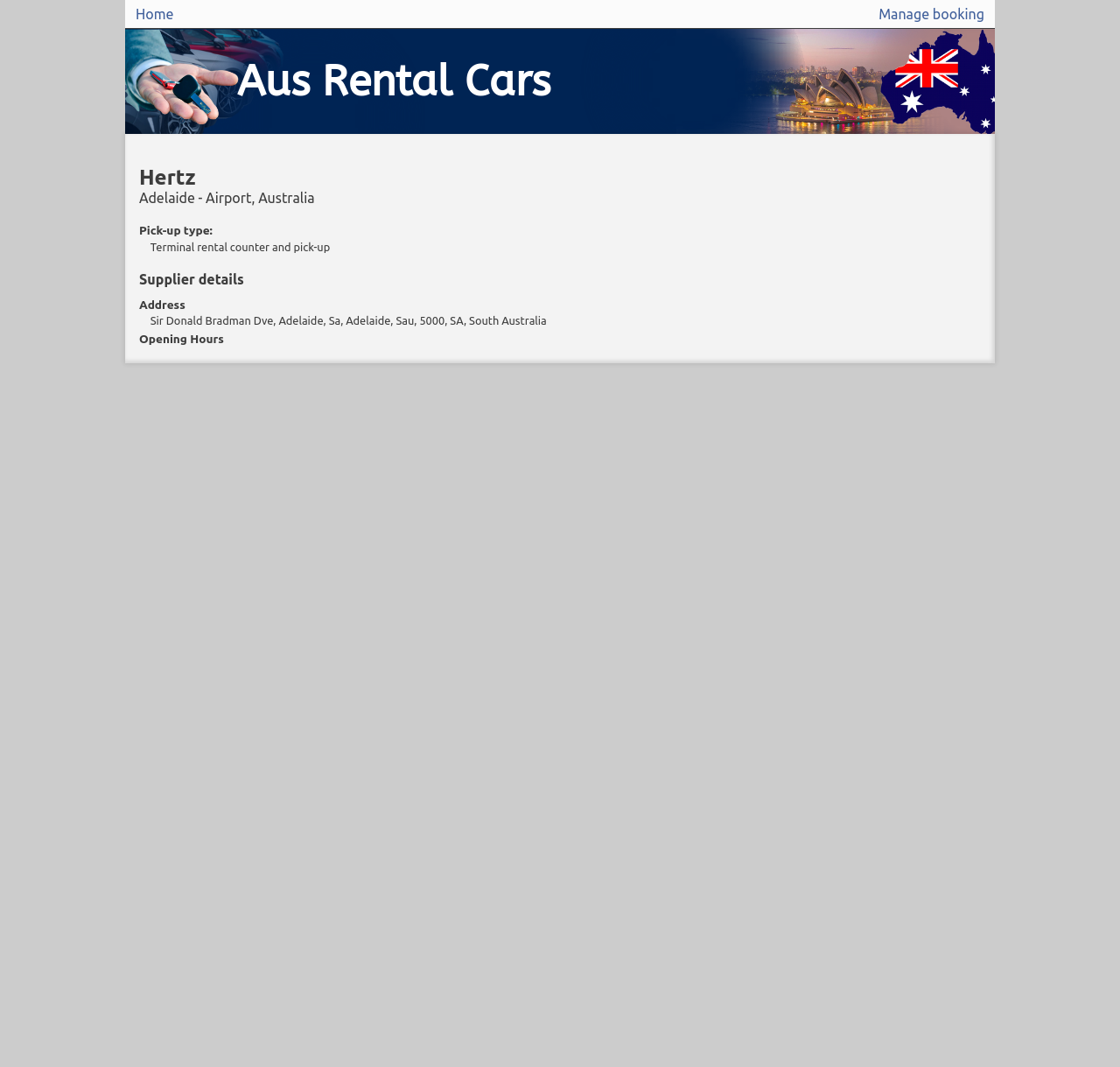What is the type of rental car service?
Offer a detailed and full explanation in response to the question.

The webpage title 'Hertz | Adelaide Airport, Australia' and the static text 'Adelaide - Airport, Australia' suggest that the rental car service is specifically for the airport.